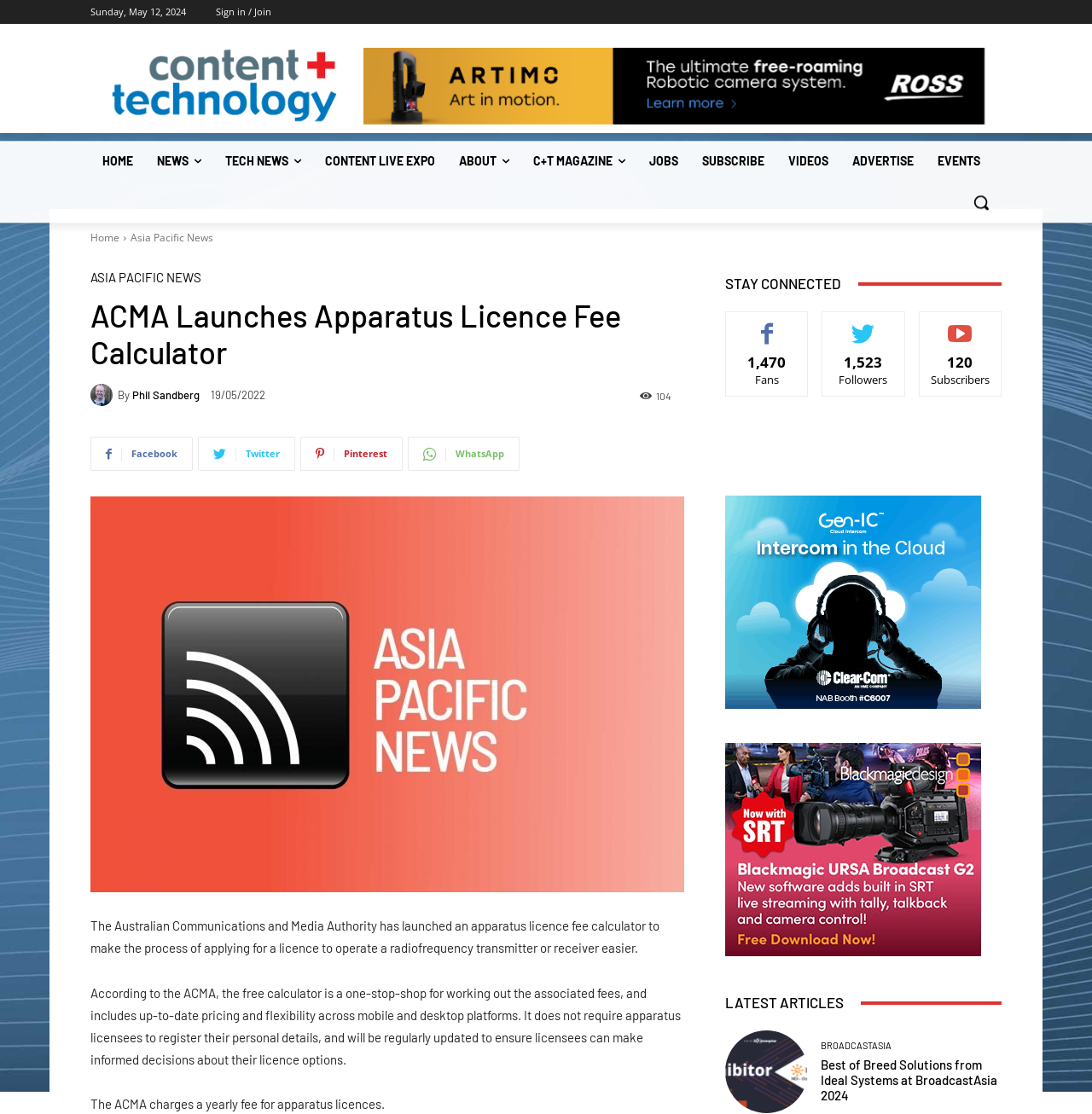Refer to the element description alt="Blackmagic" title="Blackmagic" and identify the corresponding bounding box in the screenshot. Format the coordinates as (top-left x, top-left y, bottom-right x, bottom-right y) with values in the range of 0 to 1.

[0.664, 0.667, 0.898, 0.858]